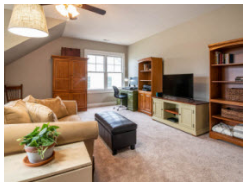Please respond in a single word or phrase: 
What is the benefit of professional carpet cleaning mentioned in the caption?

Maintaining beauty and longevity